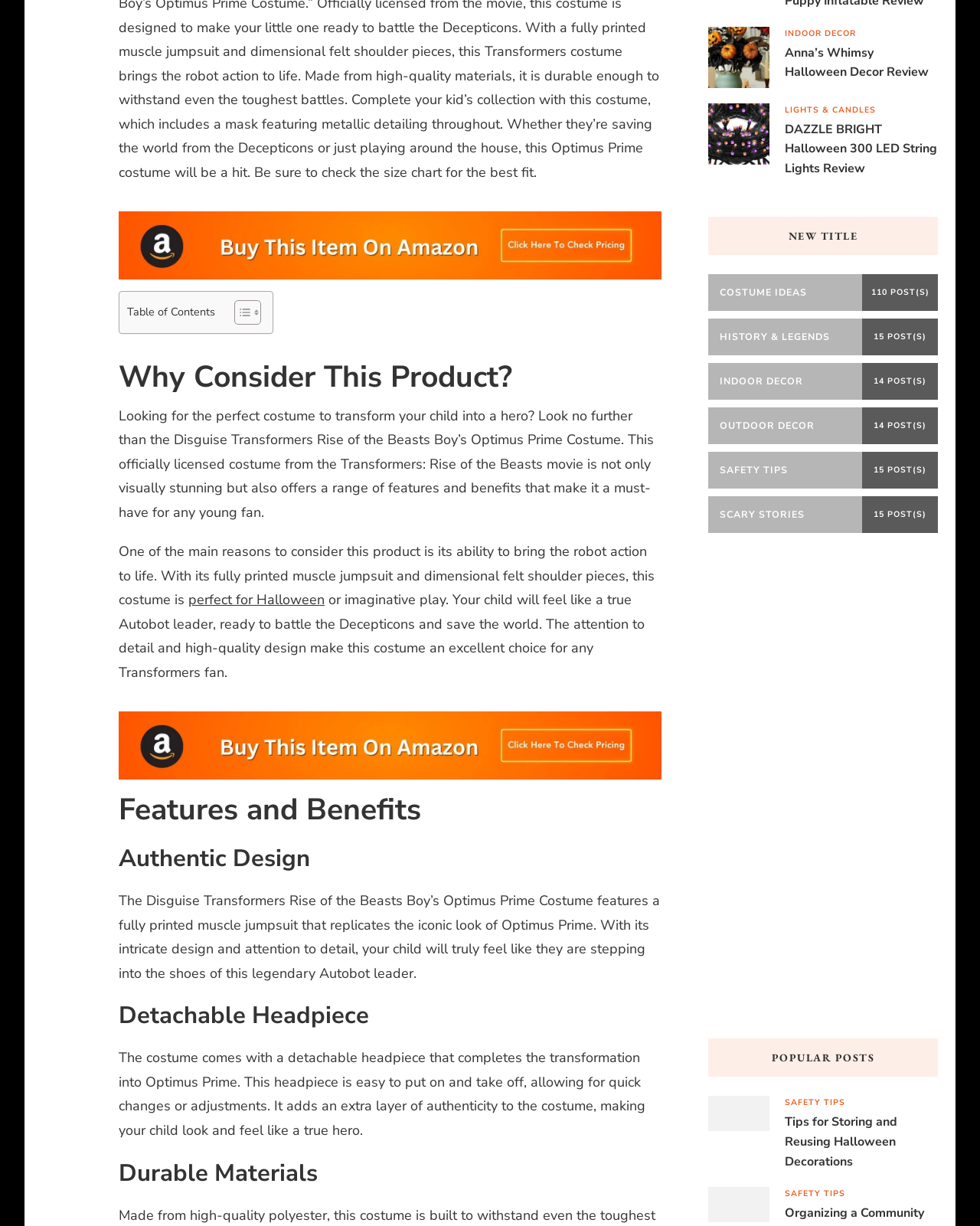Identify the bounding box coordinates for the UI element described as follows: "Outdoor Decor". Ensure the coordinates are four float numbers between 0 and 1, formatted as [left, top, right, bottom].

[0.143, 0.02, 0.299, 0.054]